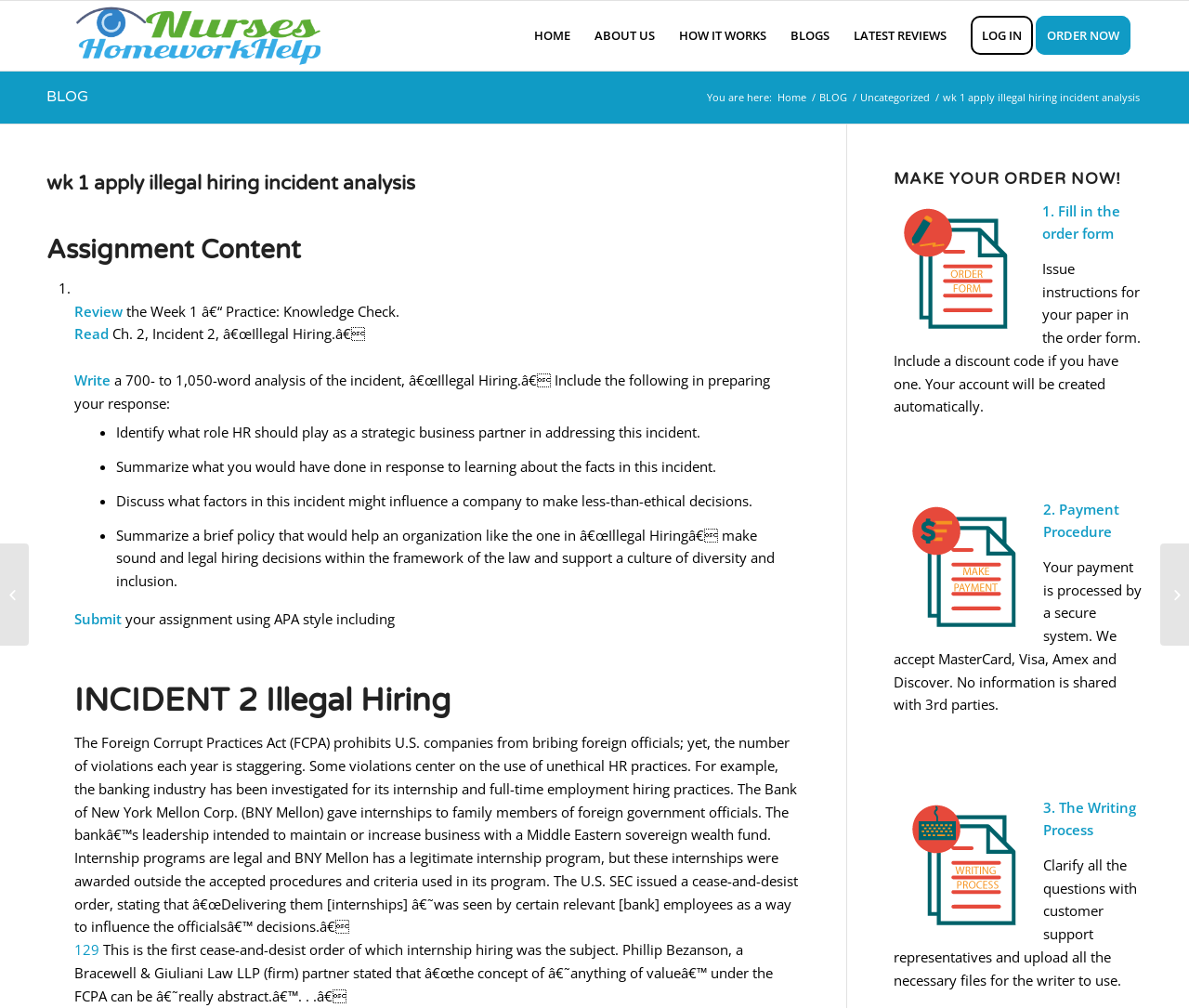Please find the bounding box for the UI component described as follows: "newsletter article in human resource".

[0.976, 0.539, 1.0, 0.641]